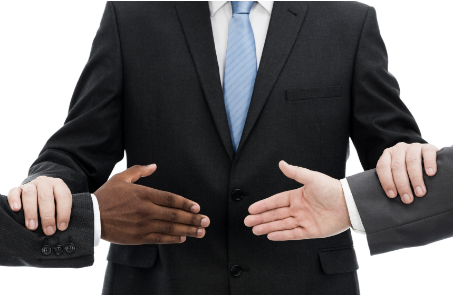Create a detailed narrative of what is happening in the image.

The image depicts two hands reaching out from opposite sides toward a central figure dressed in a formal suit and blue tie, symbolizing mediation and negotiation. The hand on the left has a darker skin tone, while the hand on the right is lighter, emphasizing diversity and collaboration in conflict resolution. This visual encapsulates the essence of mediation and arbitration—processes often described as Alternative Dispute Resolution (ADR)—where a neutral party facilitates discussions to help resolve disputes amicably, without resorting to litigation. The focus on hands reaching out signifies an invitation for dialogue and understanding, fundamental components of effective mediation.